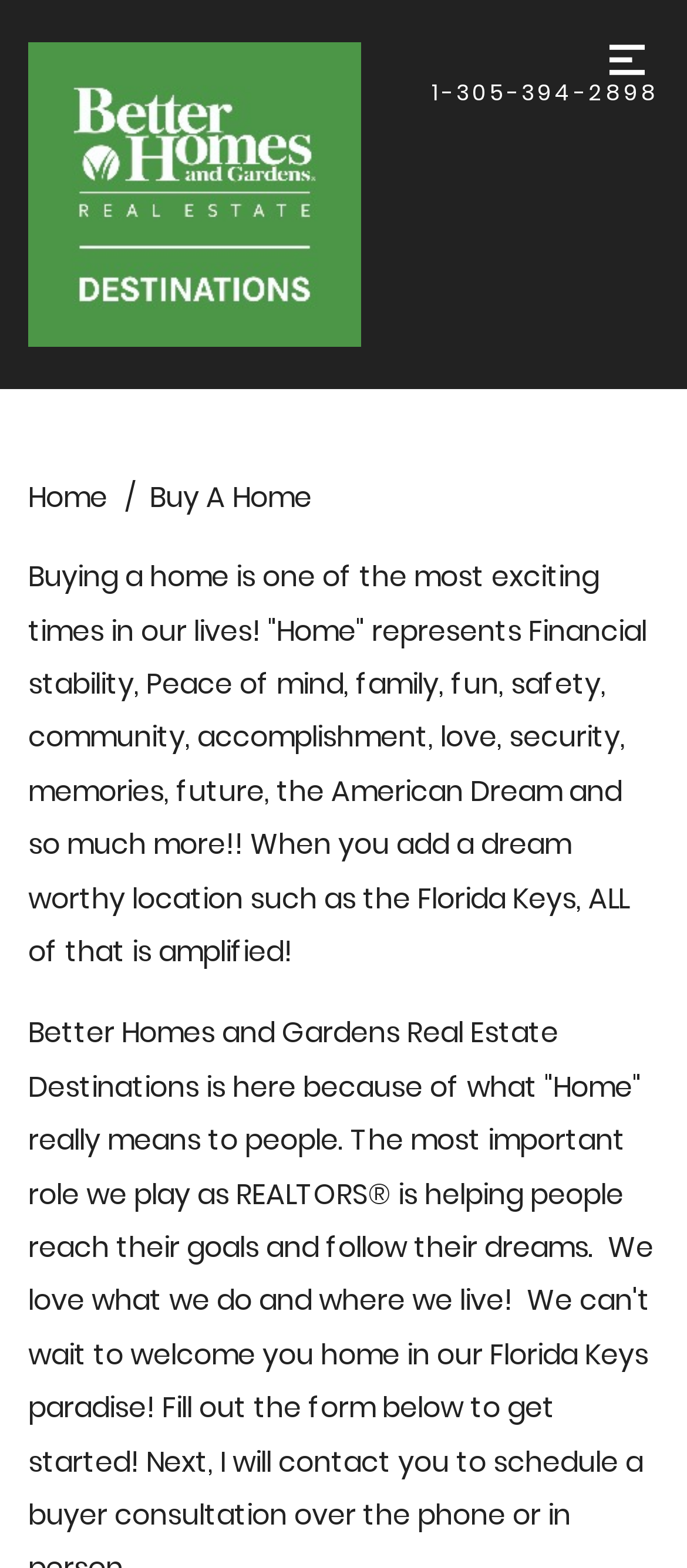Based on the image, give a detailed response to the question: What is the main topic of the webpage?

I found the main topic of the webpage by looking at the static text element that describes the excitement of buying a home and its significance, which suggests that the webpage is about buying a home, especially in the Florida Keys.